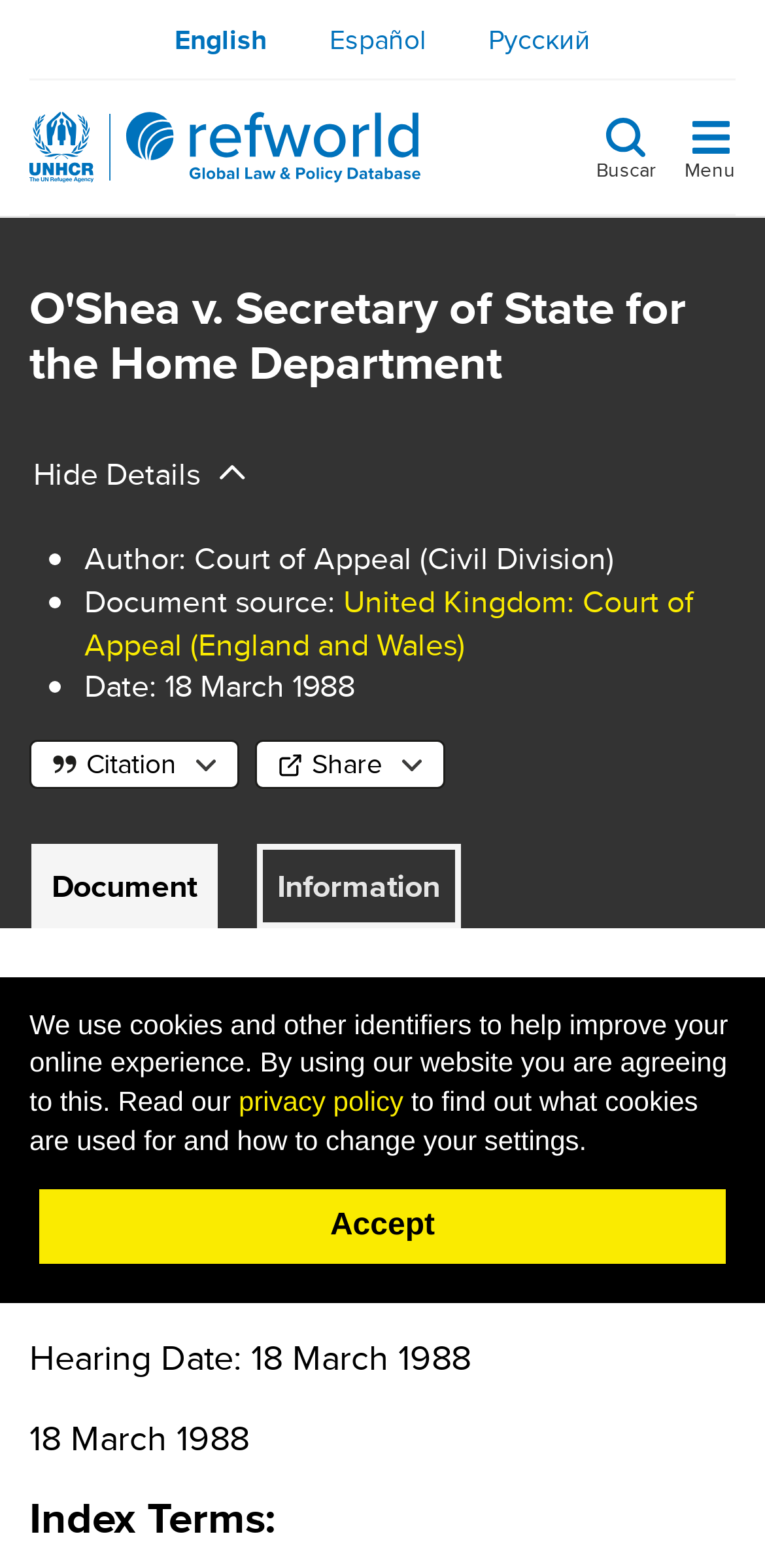What is the name of the court?
Answer the question with a single word or phrase derived from the image.

Court of Appeal (Civil Division)